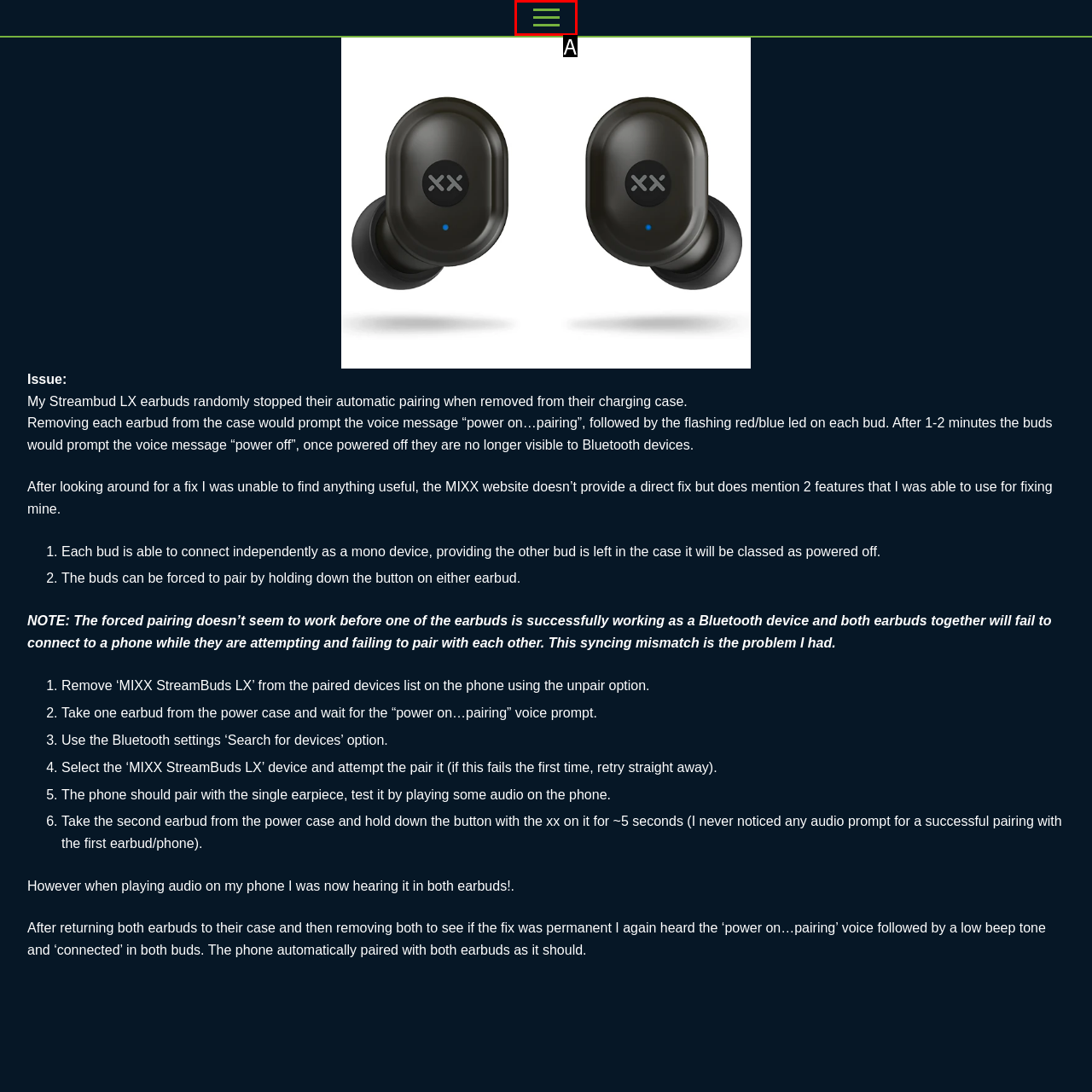Based on the description: Menu, identify the matching lettered UI element.
Answer by indicating the letter from the choices.

A